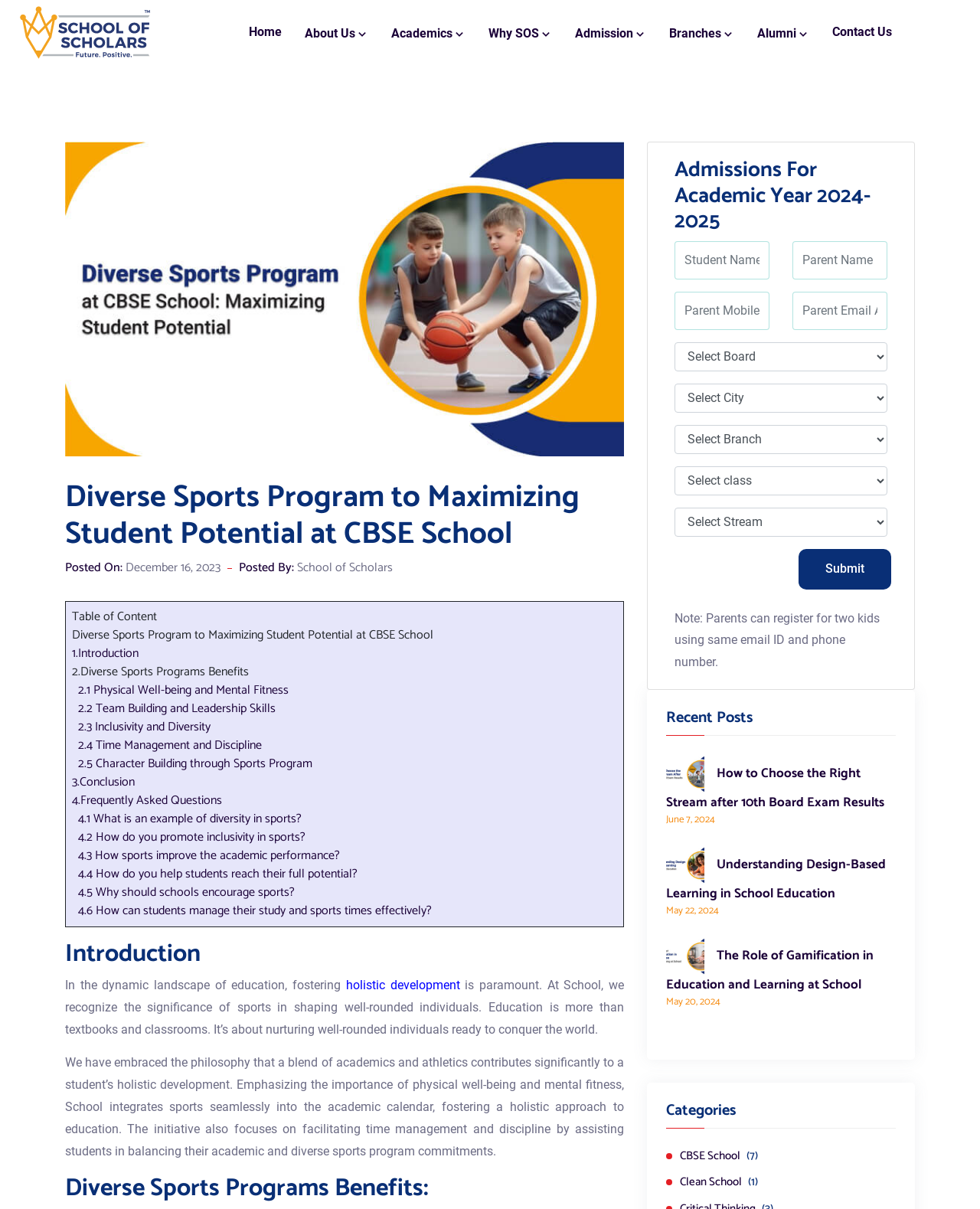Bounding box coordinates are given in the format (top-left x, top-left y, bottom-right x, bottom-right y). All values should be floating point numbers between 0 and 1. Provide the bounding box coordinate for the UI element described as: 2.4 Time Management and Discipline

[0.08, 0.608, 0.267, 0.625]